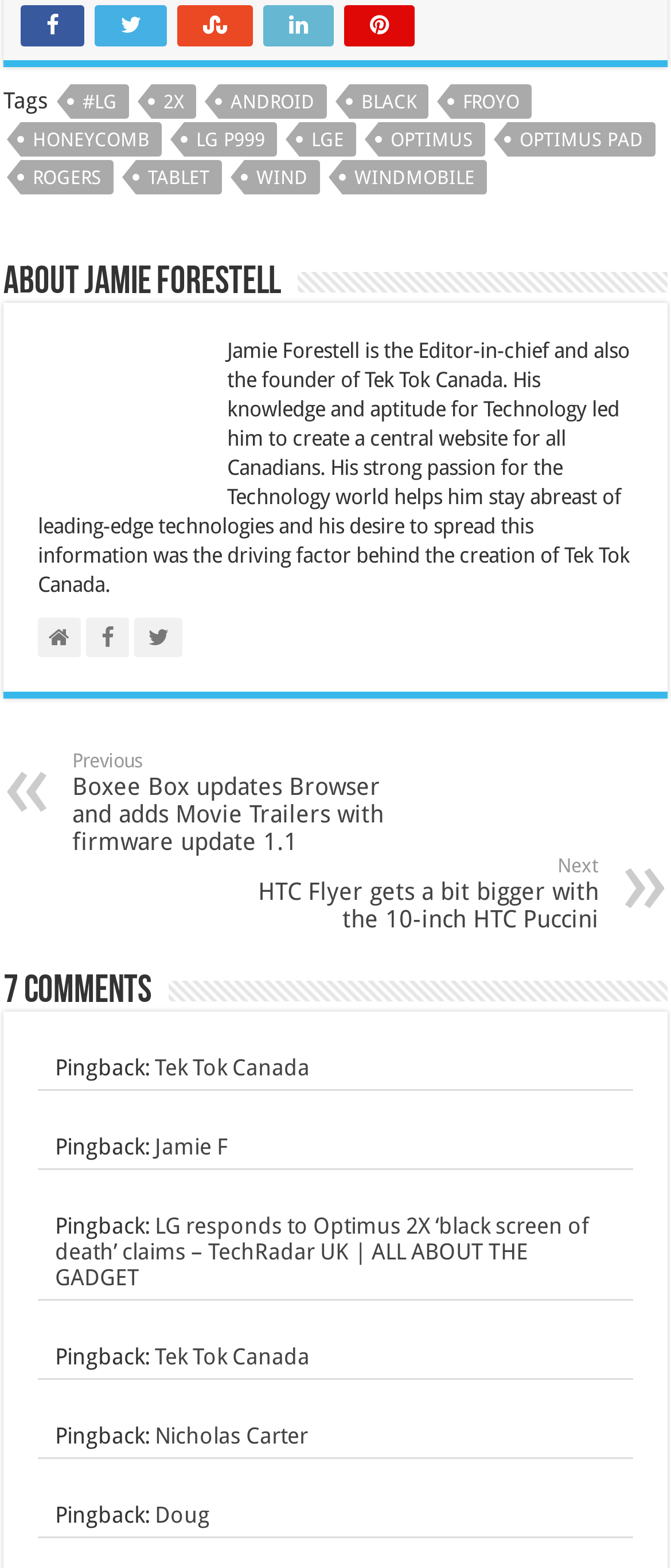Could you highlight the region that needs to be clicked to execute the instruction: "Go to the next article"?

[0.367, 0.545, 0.892, 0.594]